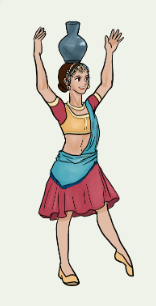Describe the important features and context of the image with as much detail as possible.

The image features a dancer gracefully performing with a pot balanced on her head. She is dressed in vibrant attire, combining a colorful blouse and a flowing skirt, and her ensemble is complemented by traditional jewelry, emphasizing her cultural heritage. The dancer's pose exudes a sense of balance and poise, as her arms are raised elegantly, enhancing the visual impact of the performance. This scene may represent aspects of traditional dance forms, celebrating the blend of art and cultural expression. The accompanying text invites viewers to subscribe for free ballet story flipbooks, suggesting a connection between the visual art of dance and educational resources for children.